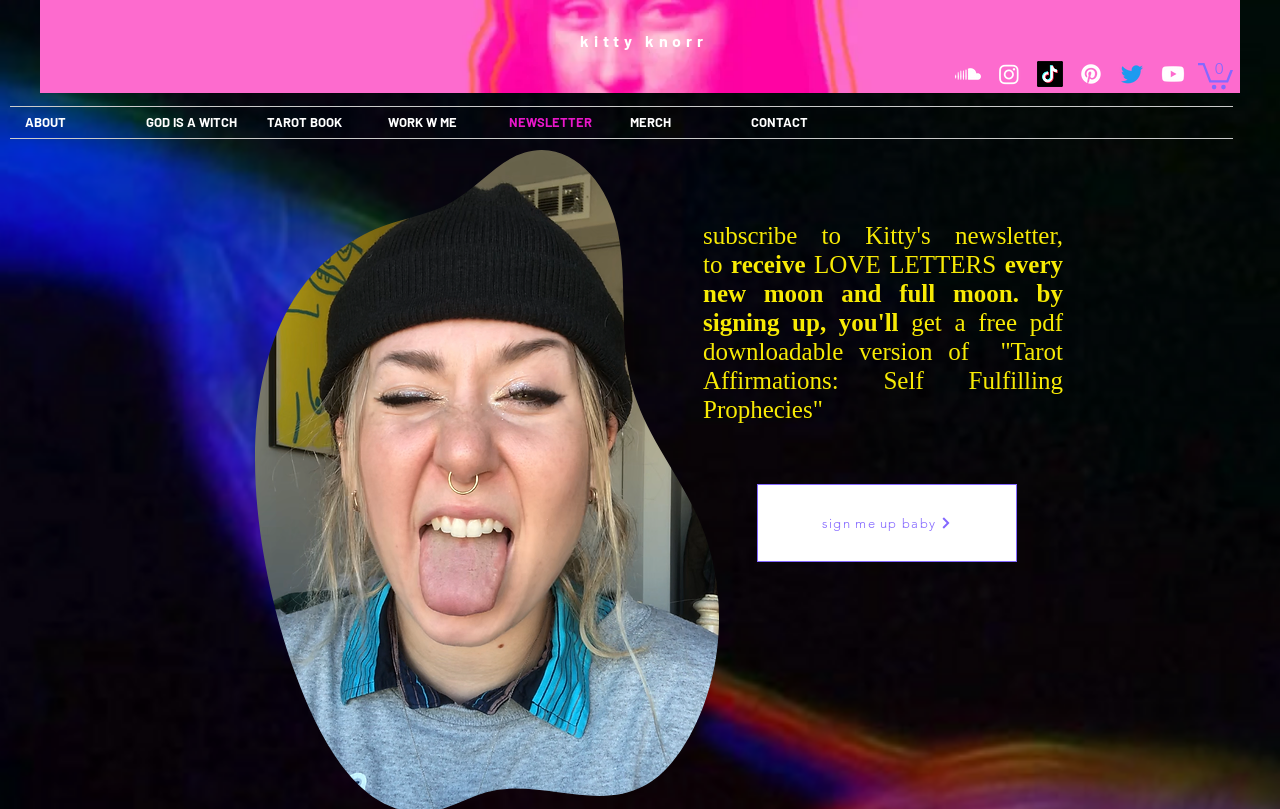What is the free gift for signing up?
Provide a well-explained and detailed answer to the question.

According to the heading section, by signing up for the newsletter, one will receive a free PDF downloadable version of 'Tarot Affirmations: Self Fulfilling Prophecies'.